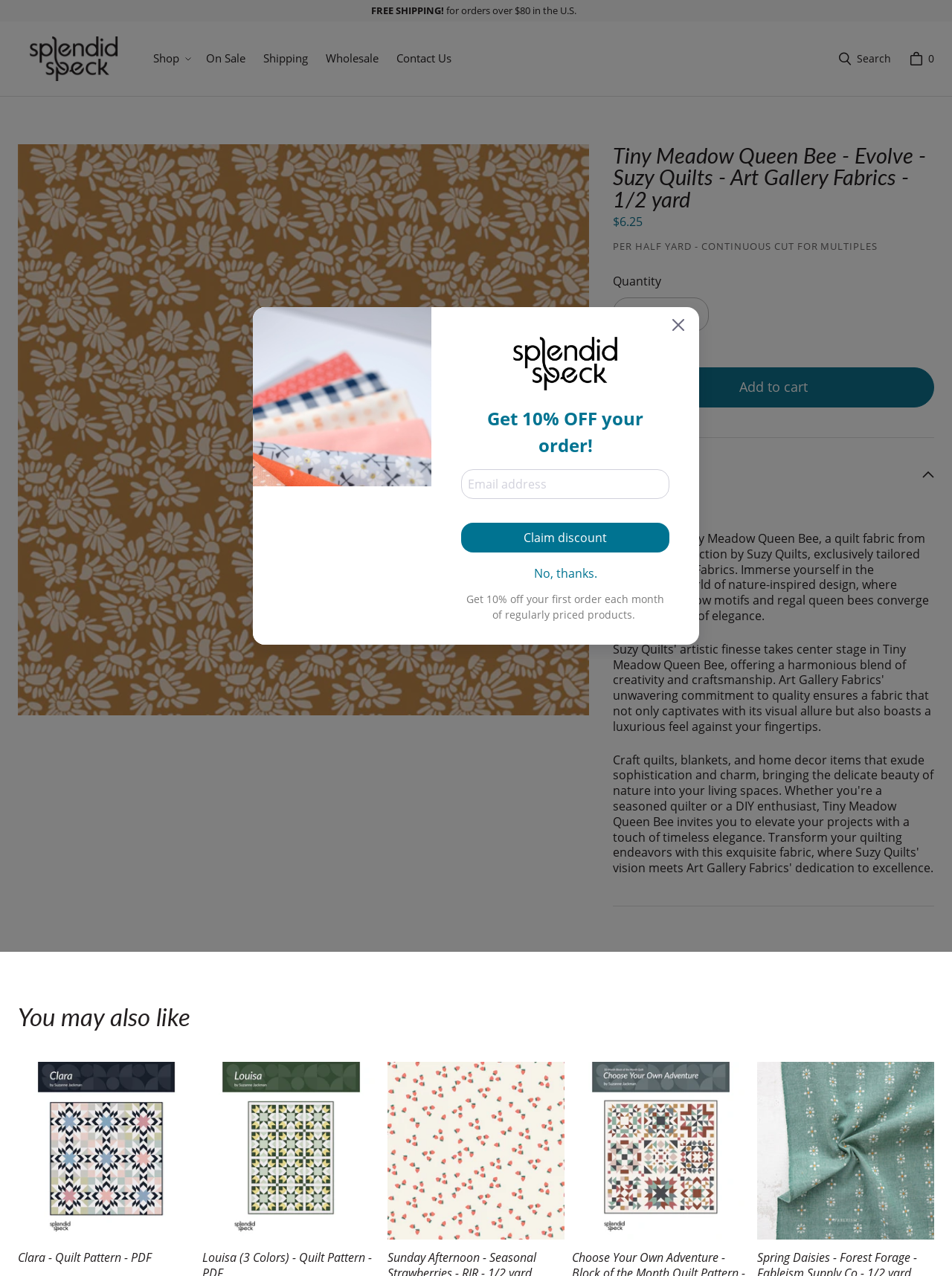Explain the webpage in detail.

This webpage is about a quilt fabric called Tiny Meadow Queen Bee from the Evolve collection by Suzy Quilts, exclusively tailored for Art Gallery Fabrics. At the top of the page, there is a notification about free shipping for orders over $80 in the U.S. Below that, there is a header section with a navigation menu that includes links to "Shop", "On Sale", "Shipping", "Wholesale", and "Contact Us". On the right side of the header, there are links to "Search" and "Cart" with a small image and a quantity indicator.

The main content of the page is divided into two sections. On the left side, there is a large image of the quilt fabric, along with a button to open the image in a modal window. Below the image, there is a heading with the product name, followed by a description of the product, including its price and a call-to-action button to add it to the cart.

On the right side of the page, there is a section with a heading "You may also like", which displays a list of recommended products, each with an image and a link to the product page. These products include quilt patterns and fabrics from other designers.

At the bottom of the page, there is a modal dialog window that appears to be a newsletter signup form, offering a 10% discount on the first order. The dialog window includes a logo, a heading, a text input field for the email address, and a button to claim the discount.